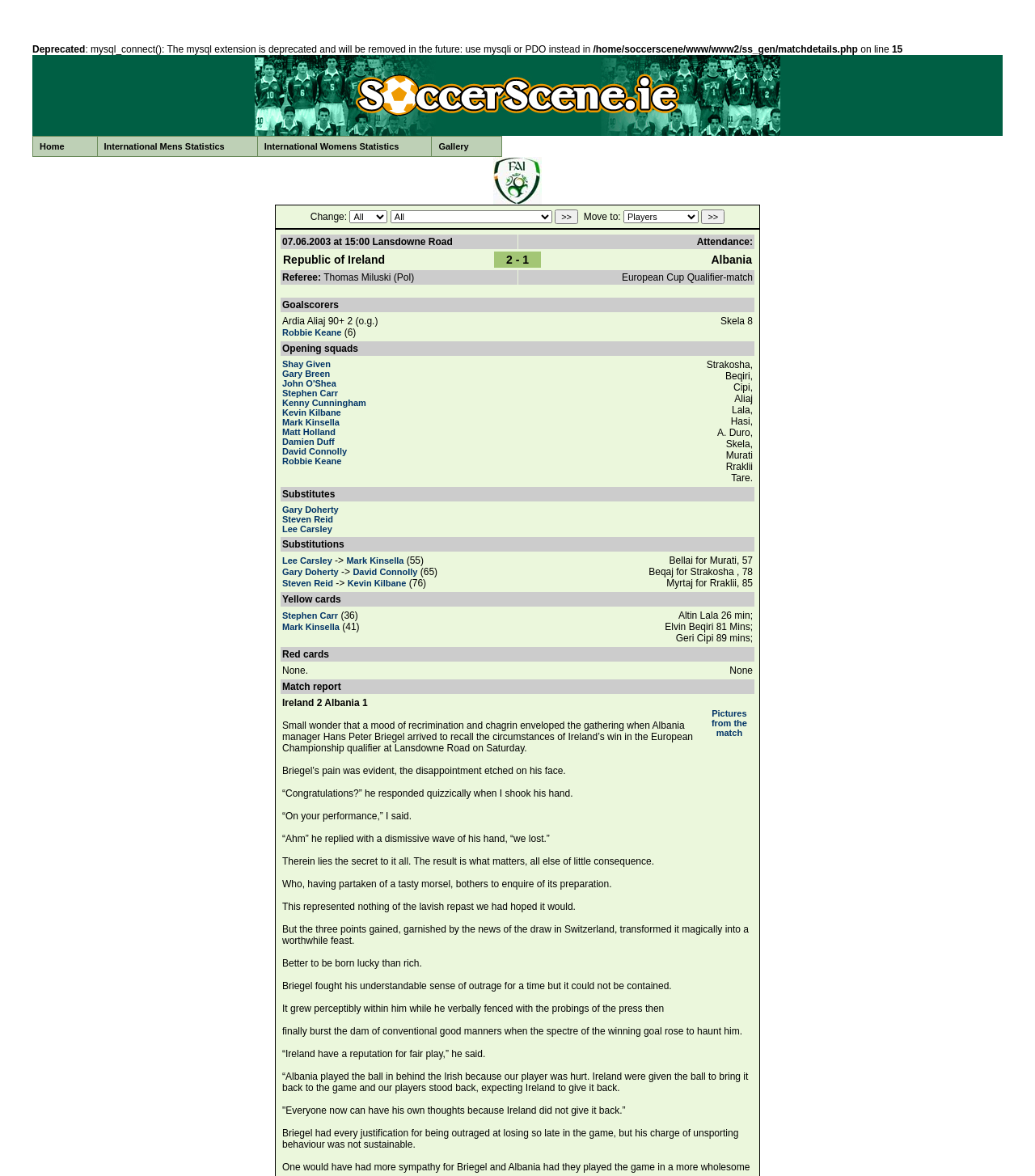Can you specify the bounding box coordinates of the area that needs to be clicked to fulfill the following instruction: "Select an option from the first dropdown menu"?

[0.338, 0.179, 0.375, 0.19]